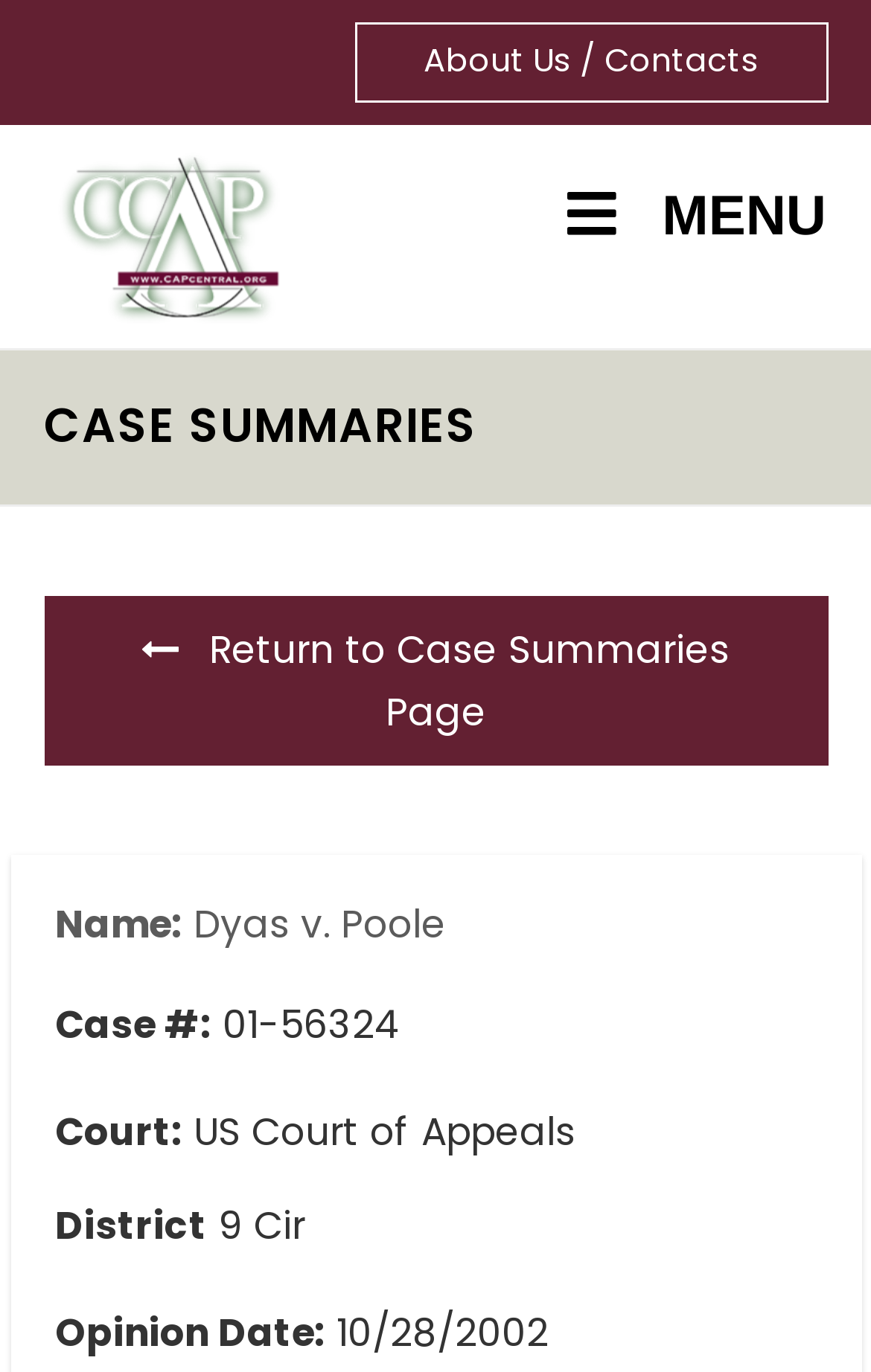What is the court of appeals?
Look at the image and construct a detailed response to the question.

I found the court of appeals by looking at the StaticText element with the text 'US Court of Appeals' which is located at [0.209, 0.805, 0.66, 0.844]. This element is a child of the Root Element and is likely to be a relevant piece of information about the case.